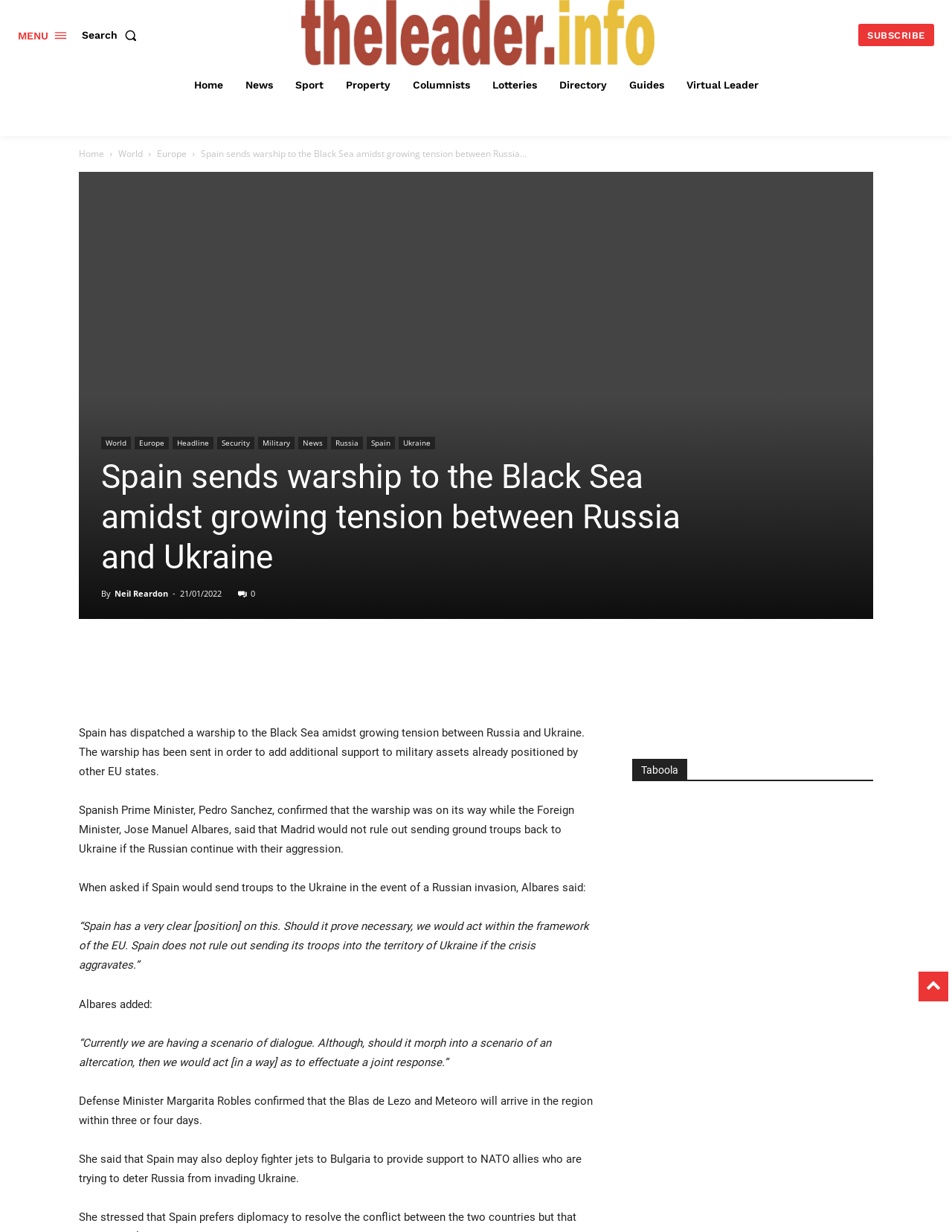Where is the warship being sent?
Kindly answer the question with as much detail as you can.

According to the article, Spain has dispatched a warship to the Black Sea amidst growing tension between Russia and Ukraine.